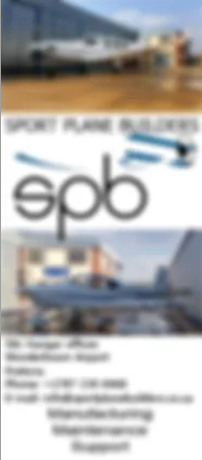Utilize the details in the image to give a detailed response to the question: What is the color of the sleek lines in the company's logo?

The caption specifically mentions that the company's logo features sleek blue lines, which symbolize aviation and innovation. This detail is important in understanding the design elements of the logo and its significance in the promotional display.